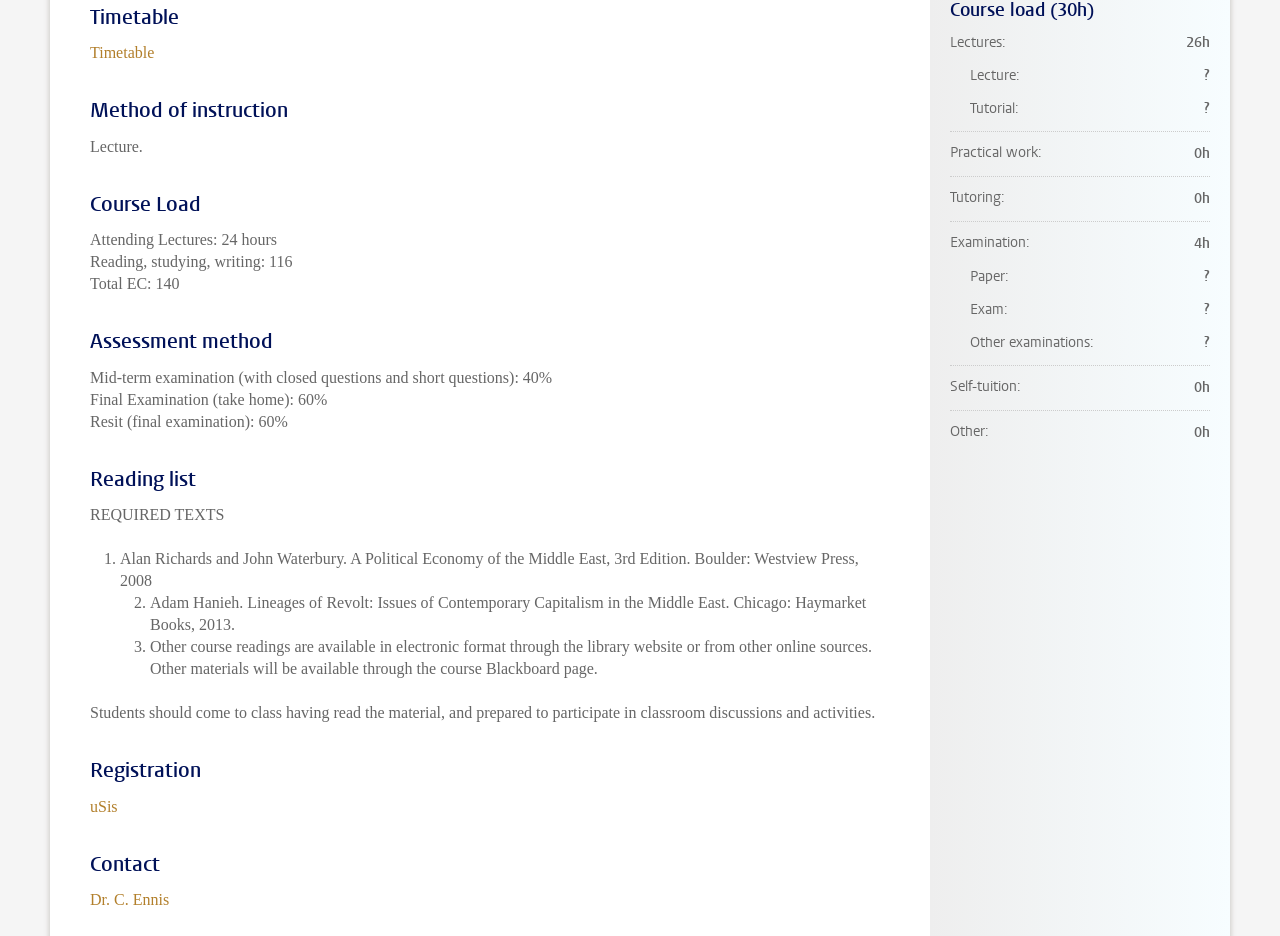How many hours of lectures are there in total?
Please answer the question with as much detail as possible using the screenshot.

I found the answer by looking at the description list, where it says 'Lectures: 26h'.